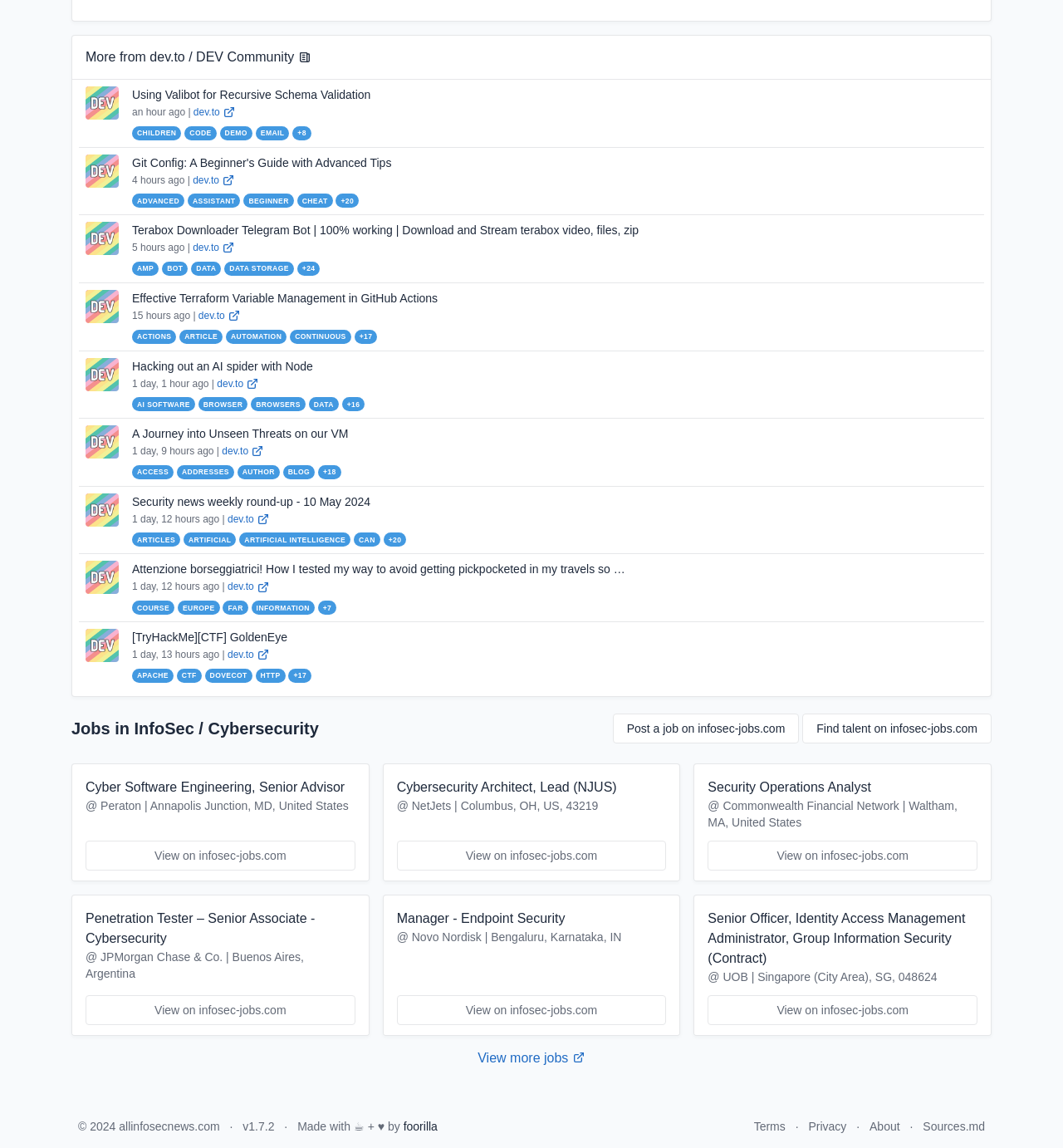Predict the bounding box of the UI element based on this description: "Find talent on infosec-jobs.com".

[0.755, 0.621, 0.933, 0.647]